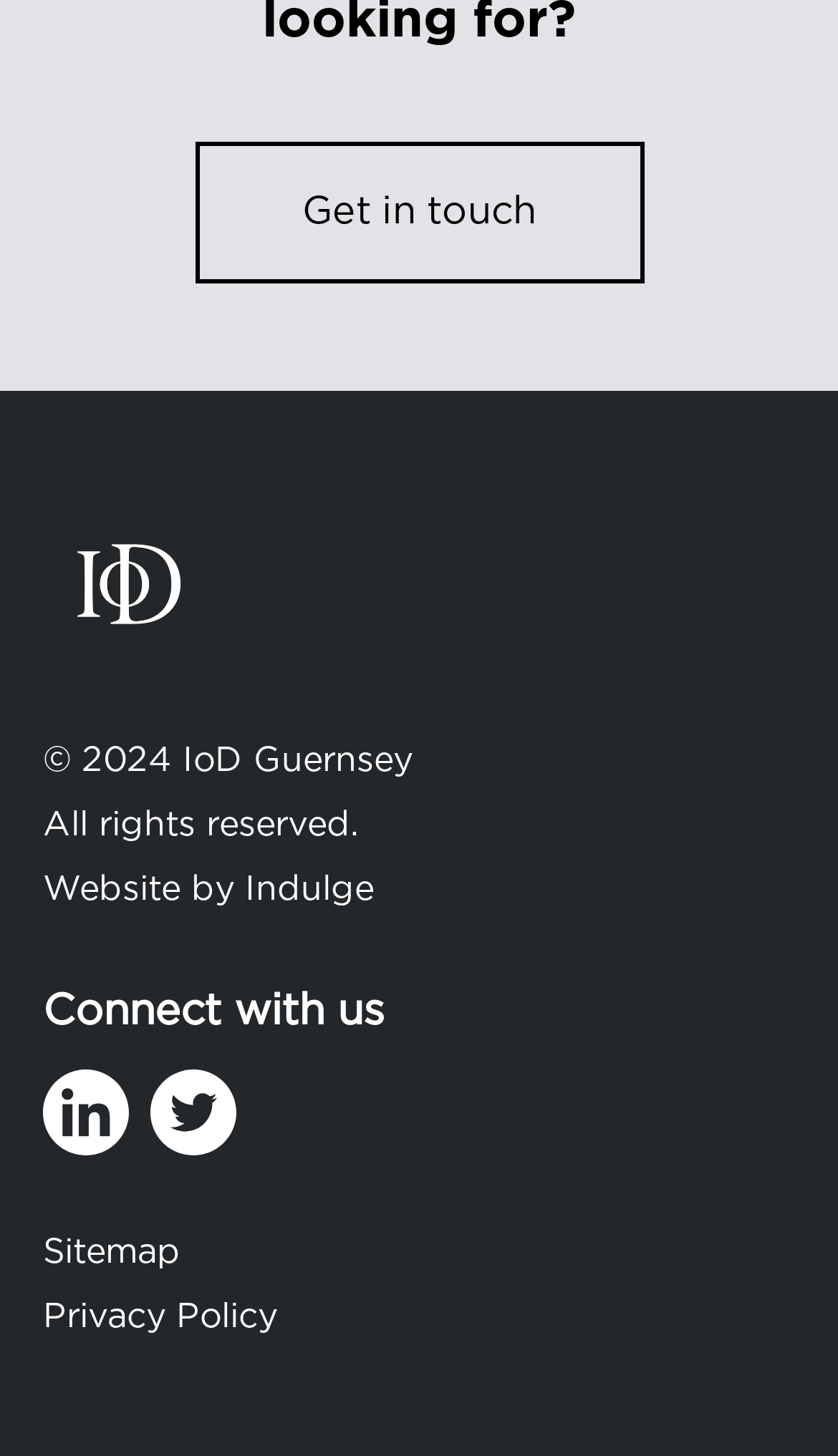How many links are there at the bottom of the page?
Refer to the screenshot and deliver a thorough answer to the question presented.

I counted the number of links at the bottom of the page by looking at the links 'Get in touch', 'Sitemap', 'Privacy Policy', 'in', and 't'. There are five links in total.